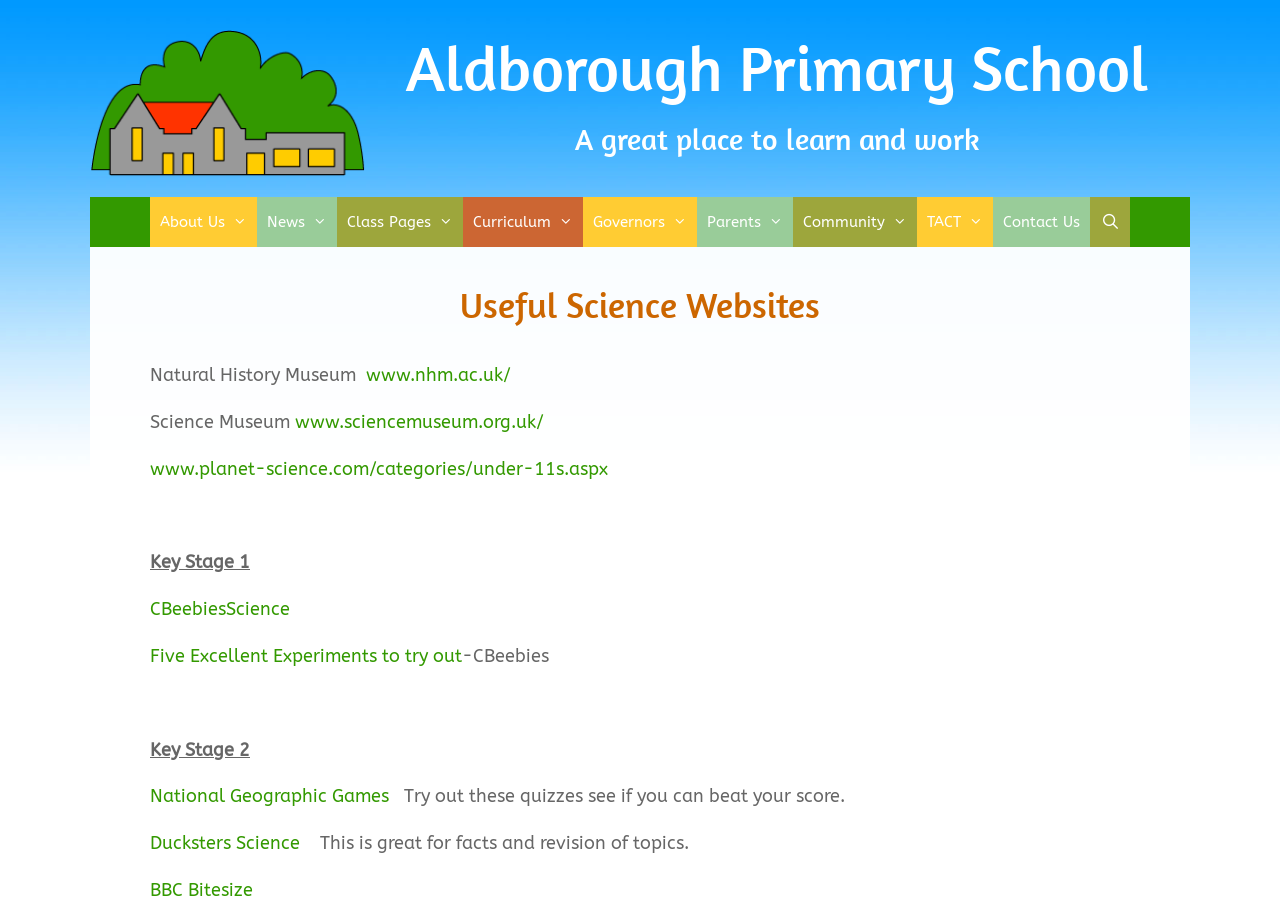Create an in-depth description of the webpage, covering main sections.

The webpage is about useful science websites, specifically curated for students of Aldborough Primary School. At the top, there is a banner with the school's name and a link to the school's website. Below the banner, there is a navigation menu with links to various sections of the school's website, including "About Us", "News", "Class Pages", and more.

The main content of the webpage is divided into two sections: Key Stage 1 and Key Stage 2. Each section lists several useful science websites with brief descriptions. The websites include the Natural History Museum, Science Museum, Planet Science, CBeebies Science, and more. Some of the links have additional text describing the content of the website, such as "Try out these quizzes see if you can beat your score" for National Geographic Games.

The webpage has a total of 9 links in the navigation menu and 11 links to science websites, along with some static text and images. The layout is organized, with clear headings and concise text, making it easy to navigate and find the desired information.